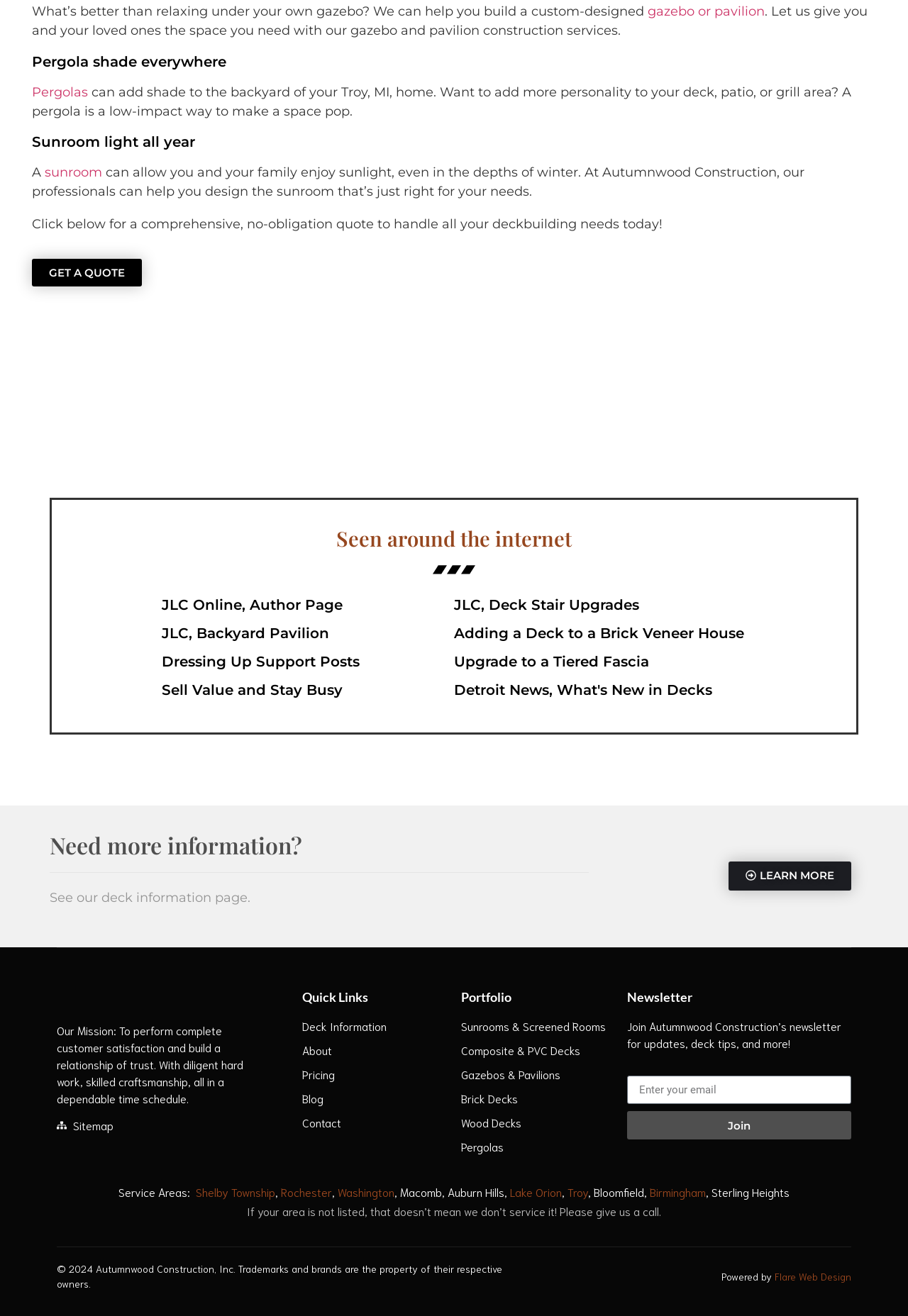Answer the question below with a single word or a brief phrase: 
What type of construction services does the company offer?

Deck, gazebo, pavilion, sunroom